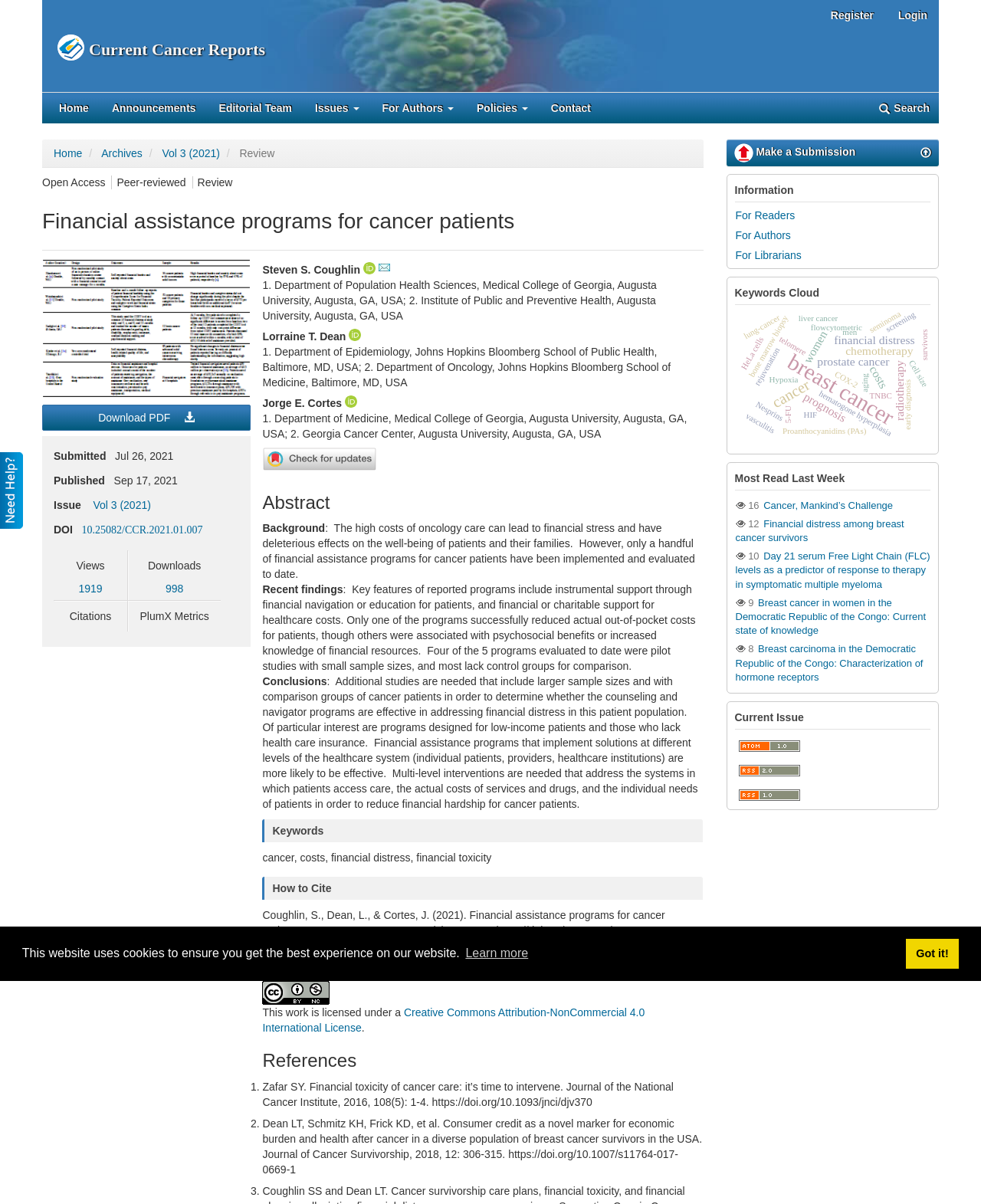Provide a short answer using a single word or phrase for the following question: 
What is the background of the article?

The high costs of oncology care can lead to financial stress